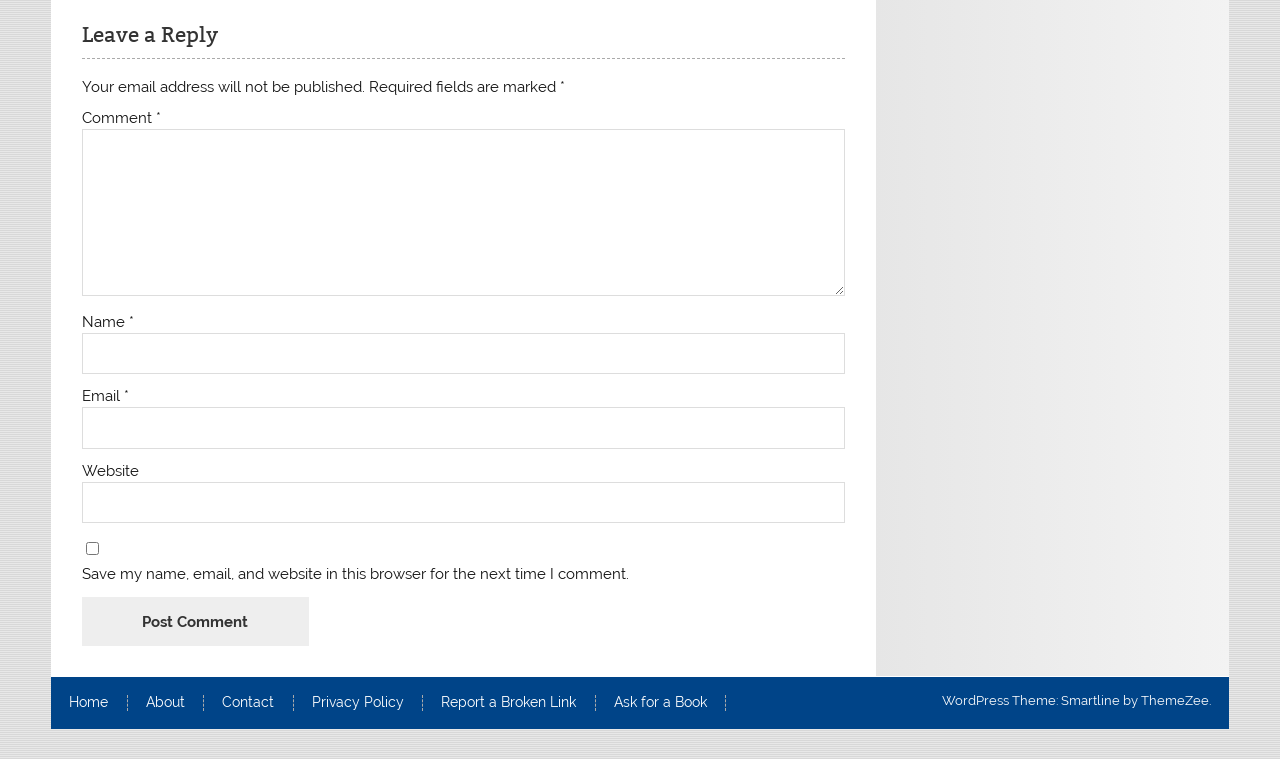What is required to post a comment?
Give a single word or phrase answer based on the content of the image.

Name, Email, Comment